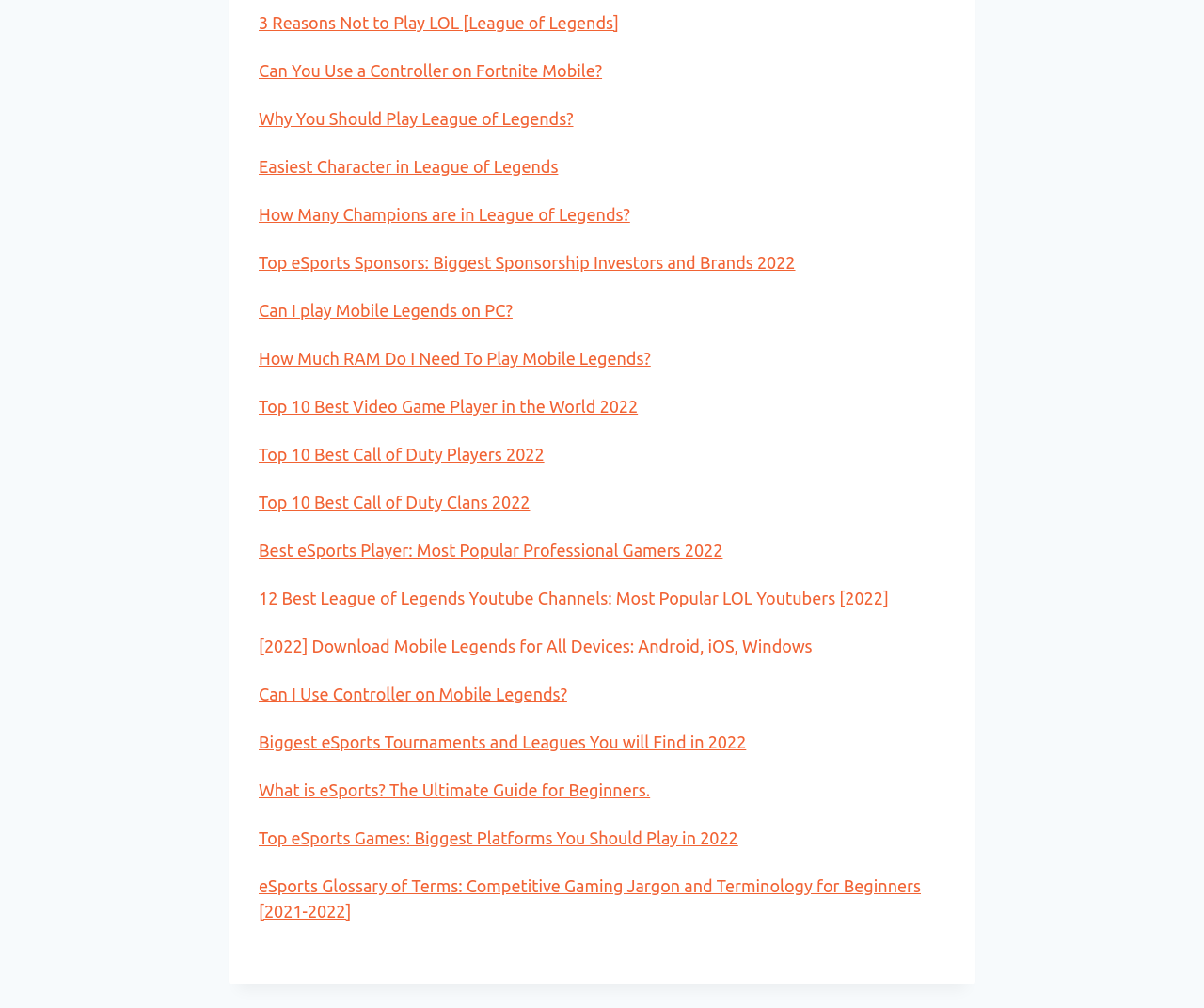Please locate the bounding box coordinates of the region I need to click to follow this instruction: "Discover the top eSports sponsors in 2022".

[0.215, 0.251, 0.661, 0.269]